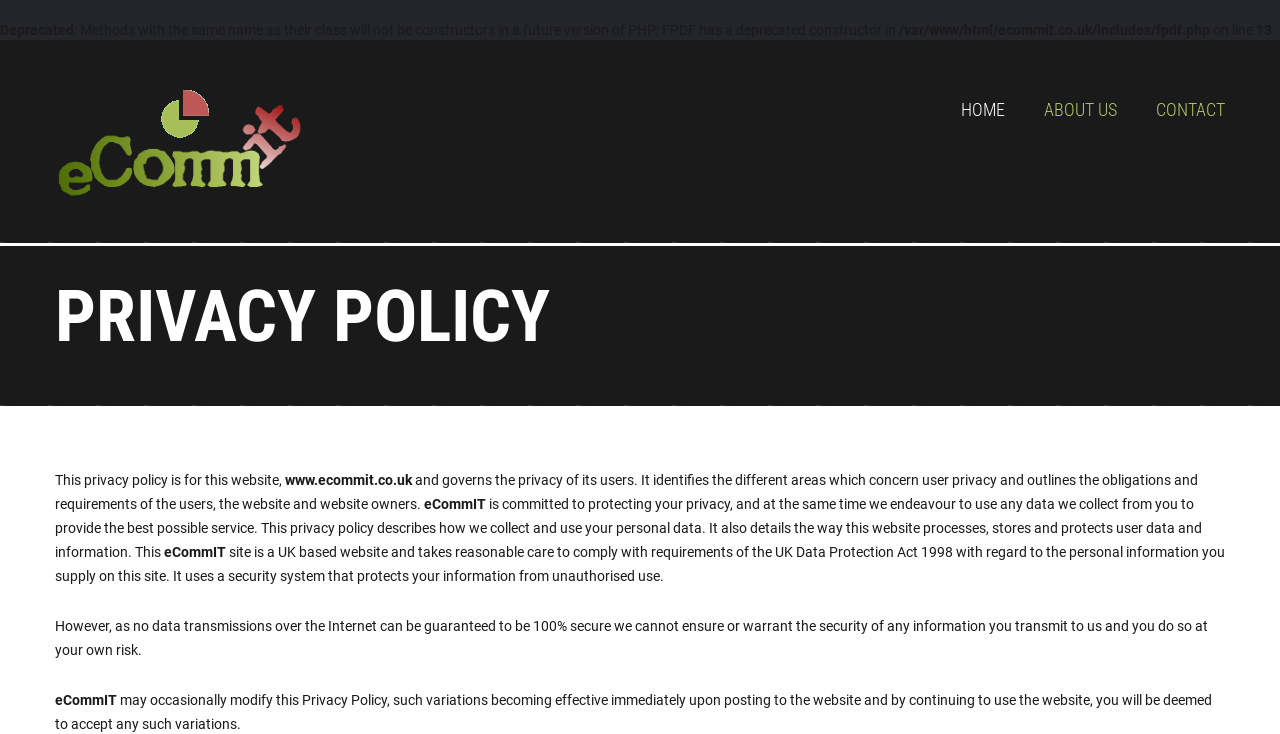What is the website's policy on user data?
Please use the image to provide a one-word or short phrase answer.

Protecting user privacy